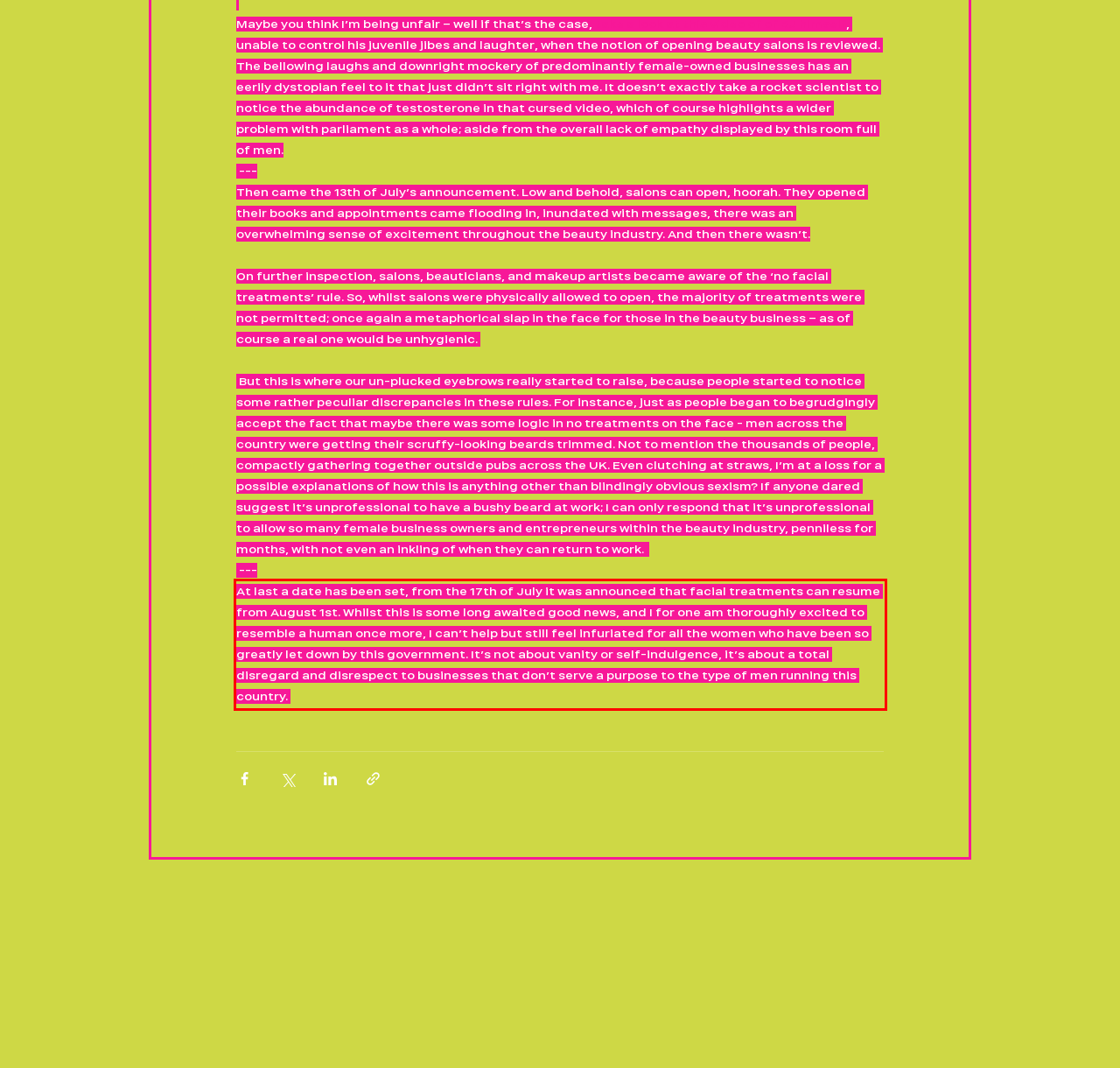Inspect the webpage screenshot that has a red bounding box and use OCR technology to read and display the text inside the red bounding box.

At last a date has been set, from the 17th of July it was announced that facial treatments can resume from August 1st. Whilst this is some long awaited good news, and I for one am thoroughly excited to resemble a human once more, I can’t help but still feel infuriated for all the women who have been so greatly let down by this government. It’s not about vanity or self-indulgence, it’s about a total disregard and disrespect to businesses that don’t serve a purpose to the type of men running this country.